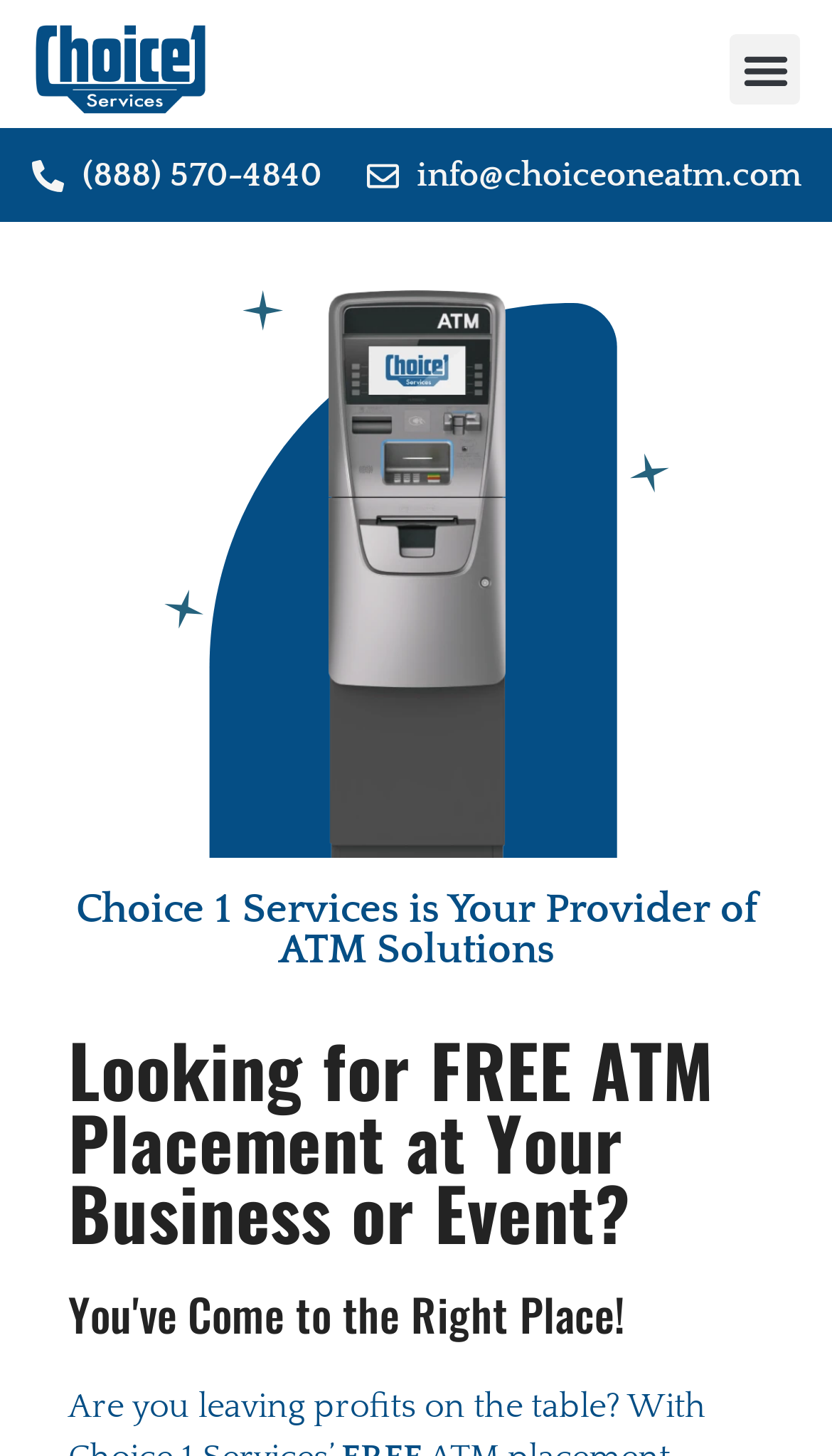Determine the heading of the webpage and extract its text content.

Looking for FREE ATM Placement at Your Business or Event?